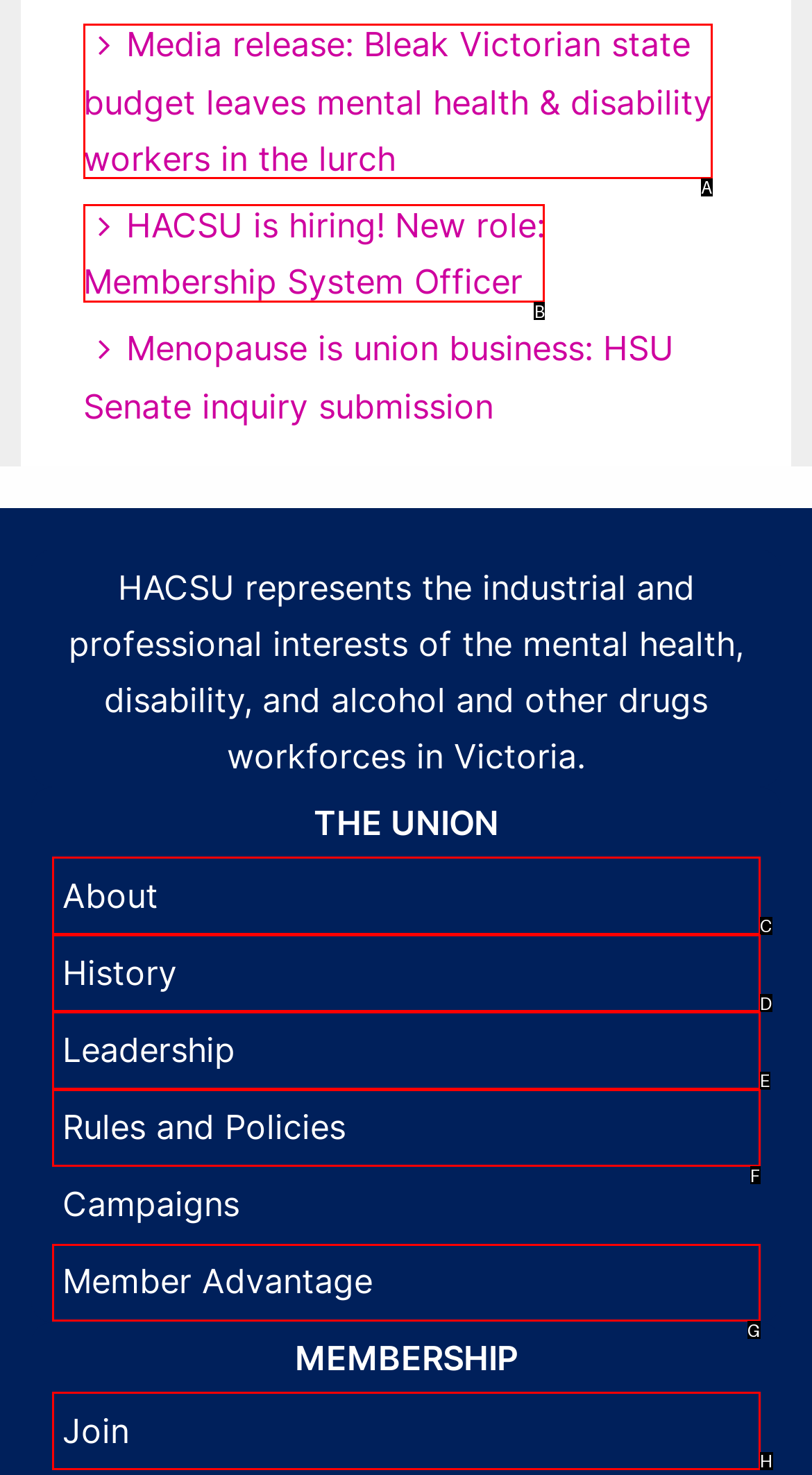Which HTML element should be clicked to perform the following task: View media release about Victorian state budget
Reply with the letter of the appropriate option.

A